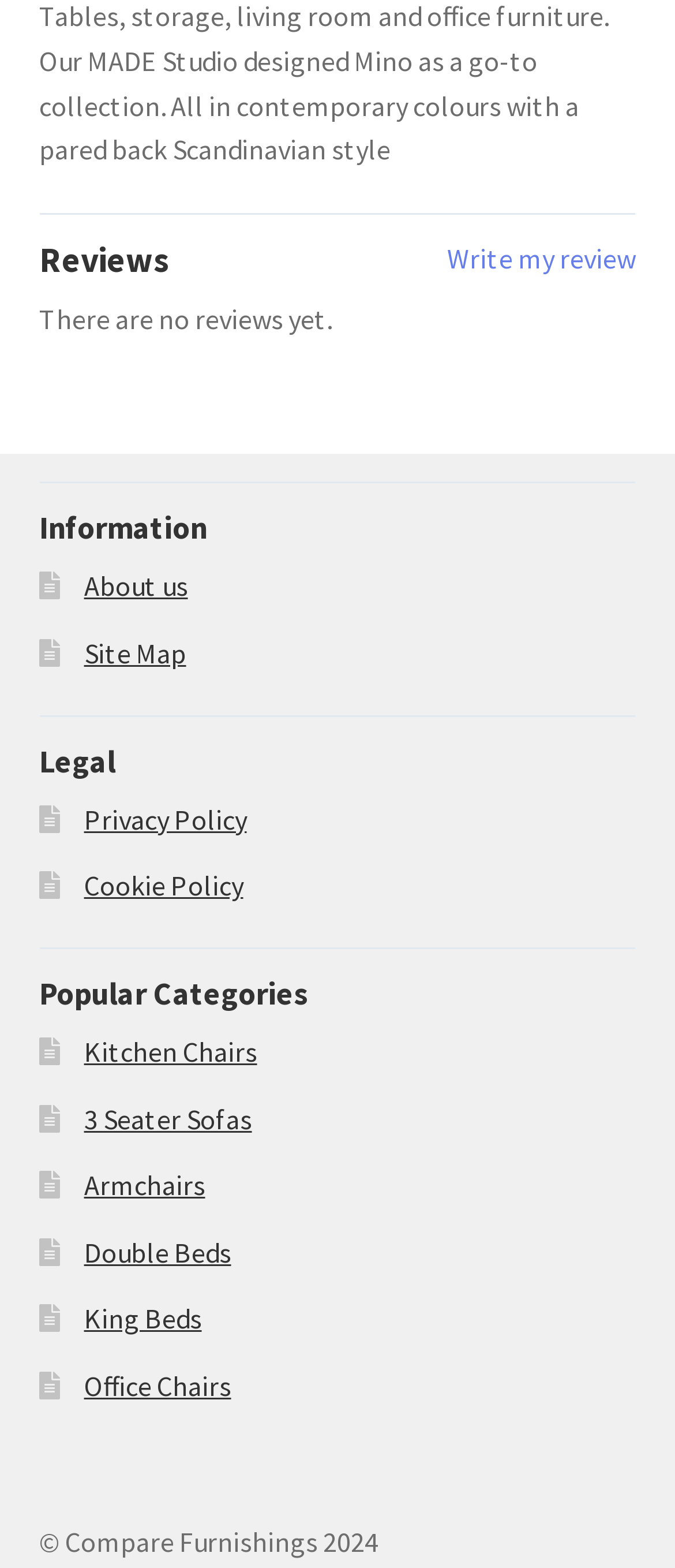What is the purpose of the 'Write my review' link? Please answer the question using a single word or phrase based on the image.

To submit a review